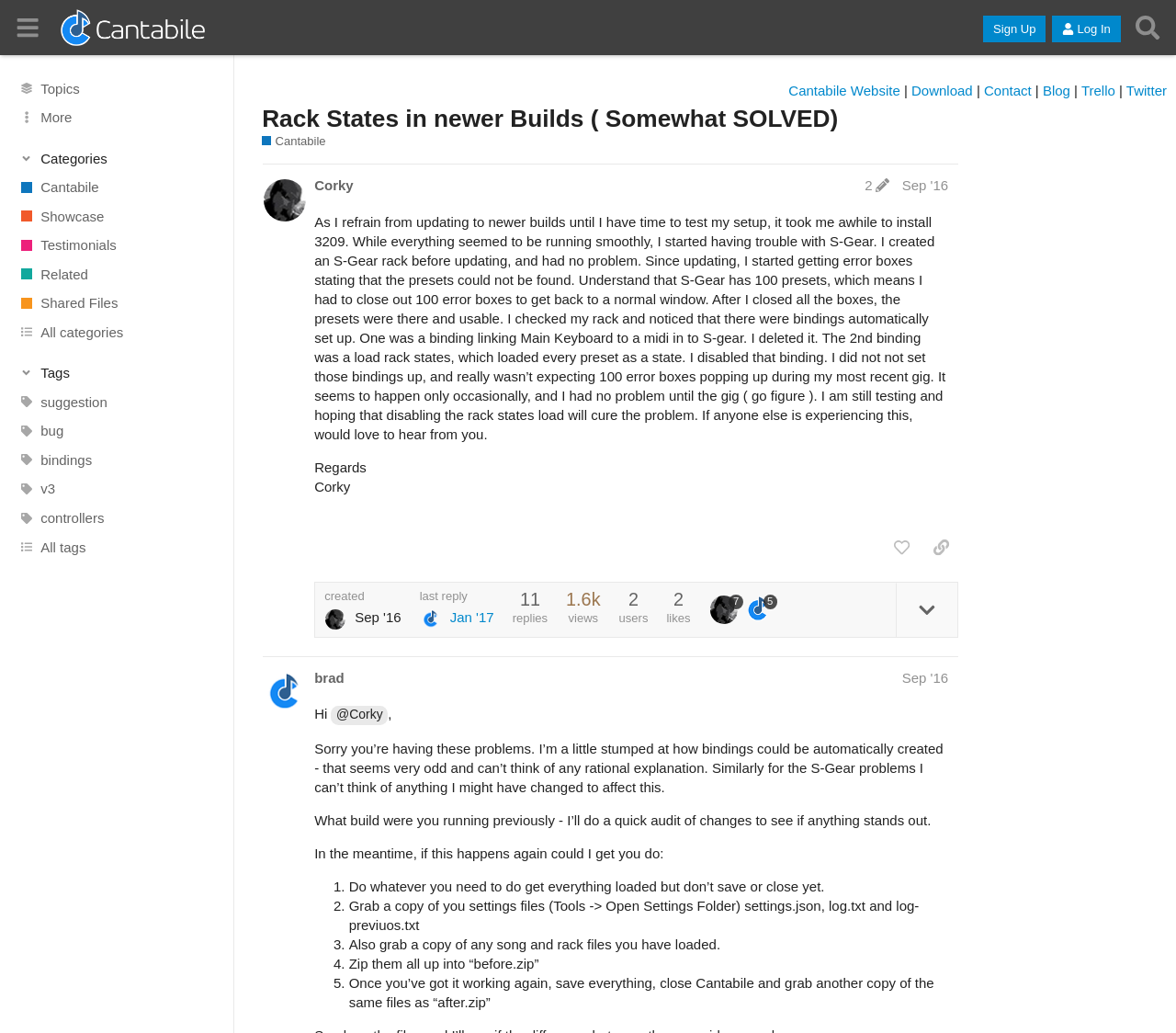Answer briefly with one word or phrase:
How many users liked the first post?

7